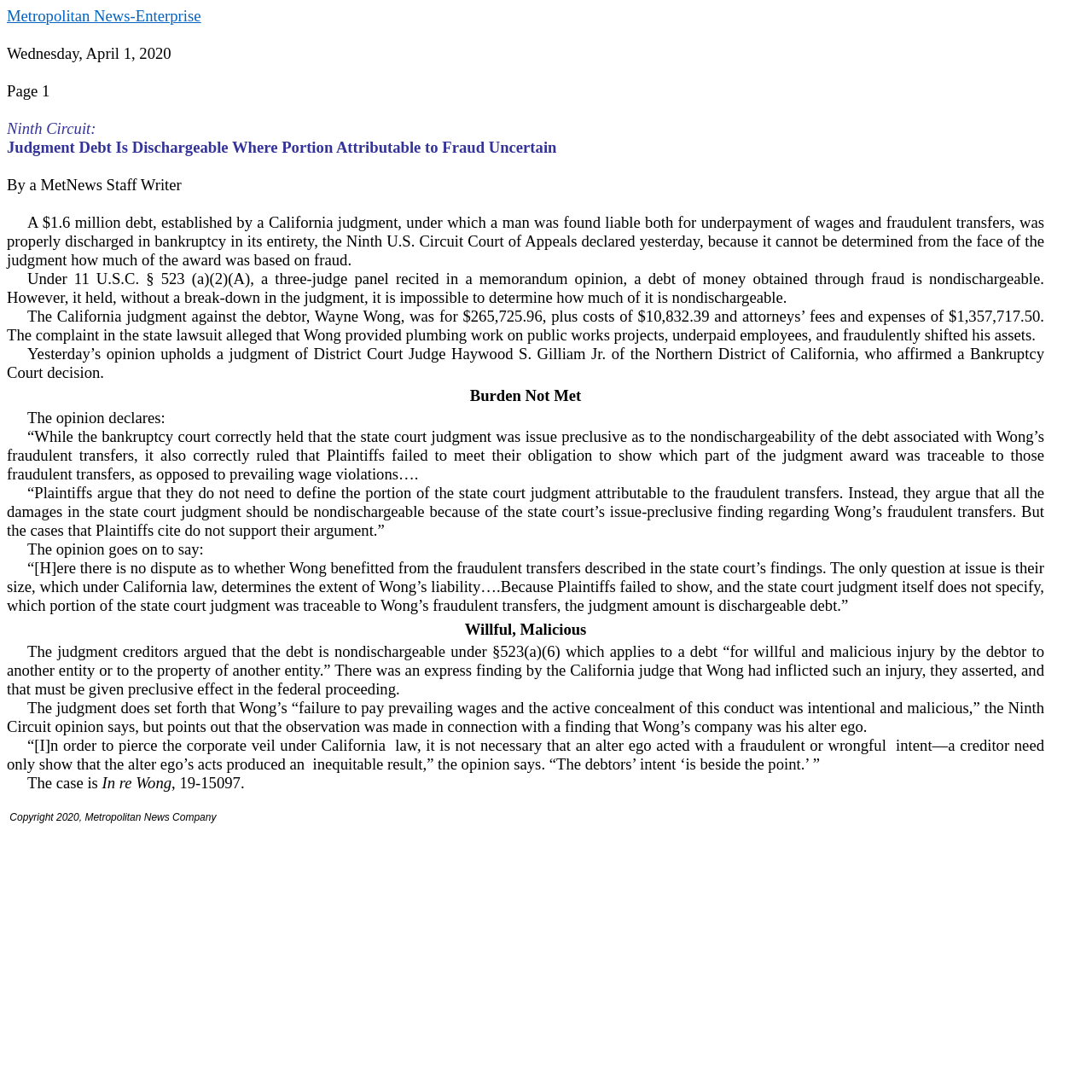What is the name of the court that declared the judgment?
Provide a fully detailed and comprehensive answer to the question.

The court is mentioned in the article as 'the Ninth U.S. Circuit Court of Appeals declared yesterday, because it cannot be determined from the face of the judgment how much of the award was based on fraud'.